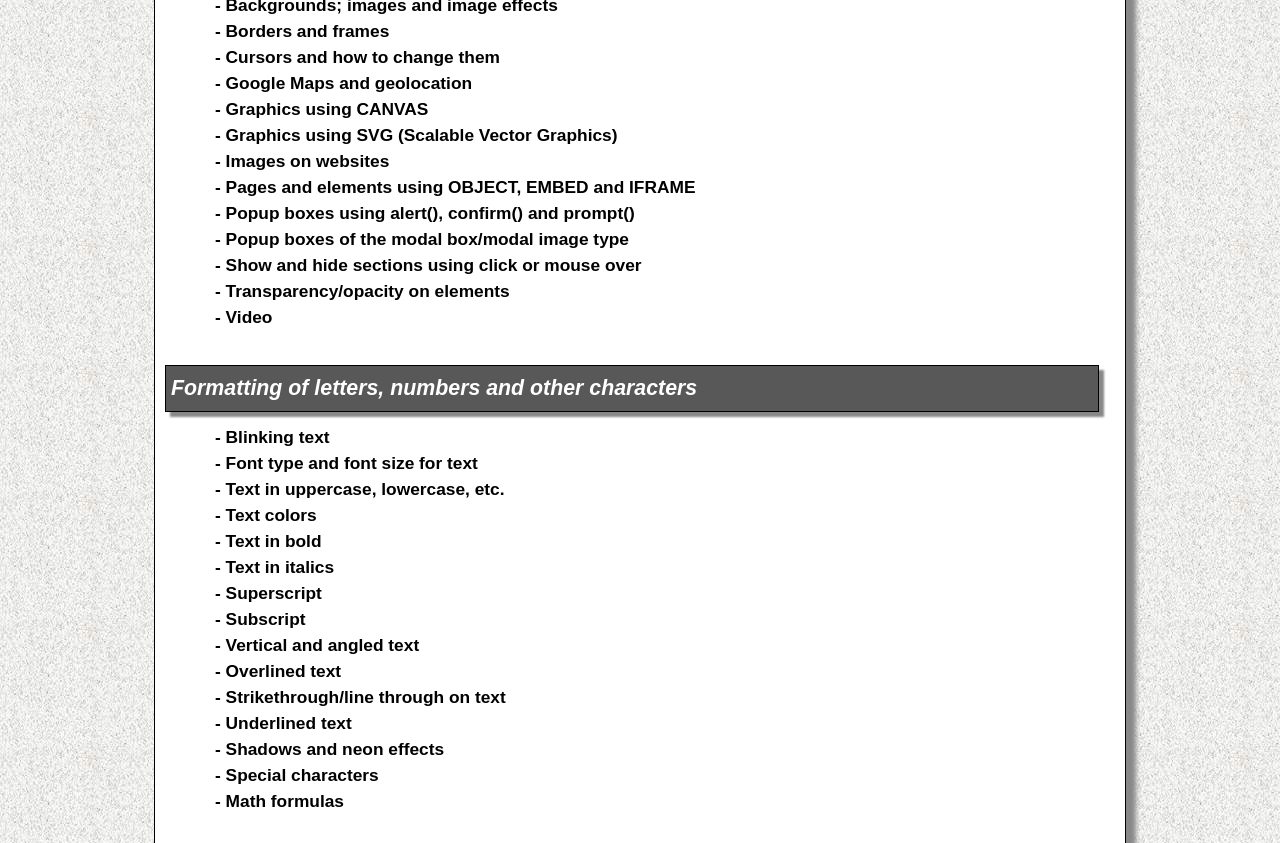How many headings are related to text formatting? From the image, respond with a single word or brief phrase.

10